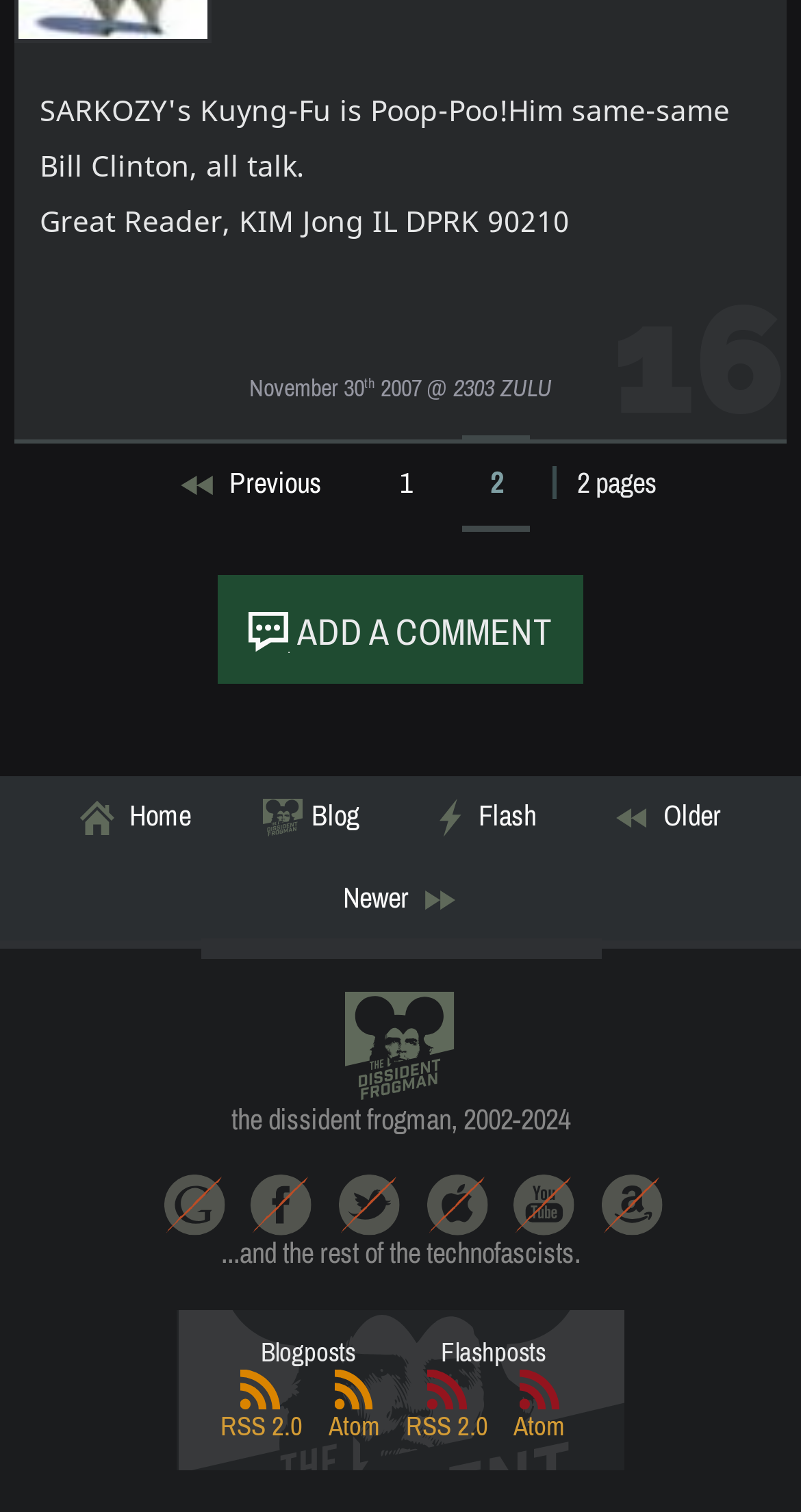What is the name of the blog or website?
With the help of the image, please provide a detailed response to the question.

The name of the blog or website is mentioned in the footer section, which is located at the bottom of the webpage. The exact name is 'the dissident frogman, 2002-2024'.